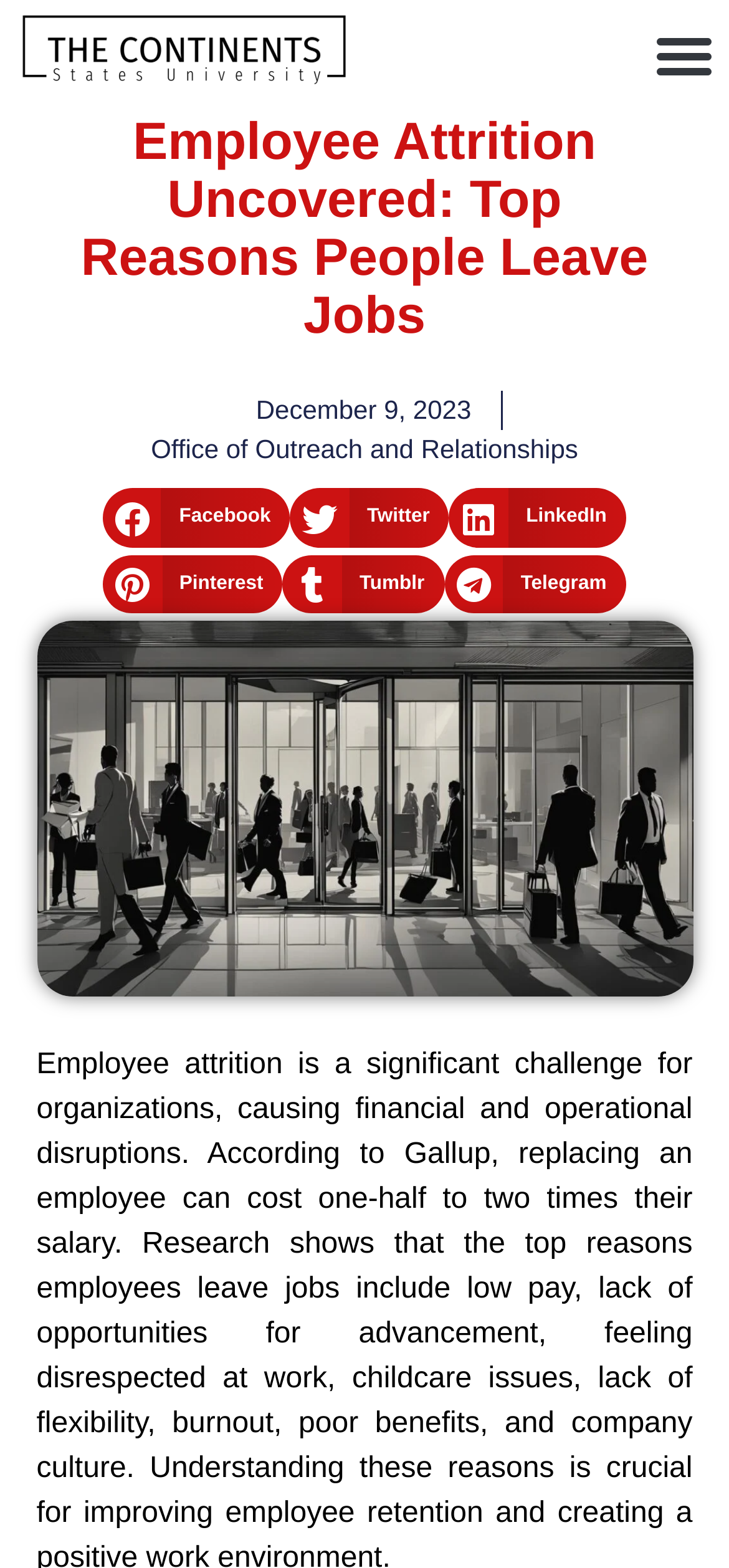What is the name of the office mentioned in the article?
Using the image, give a concise answer in the form of a single word or short phrase.

Office of Outreach and Relationships